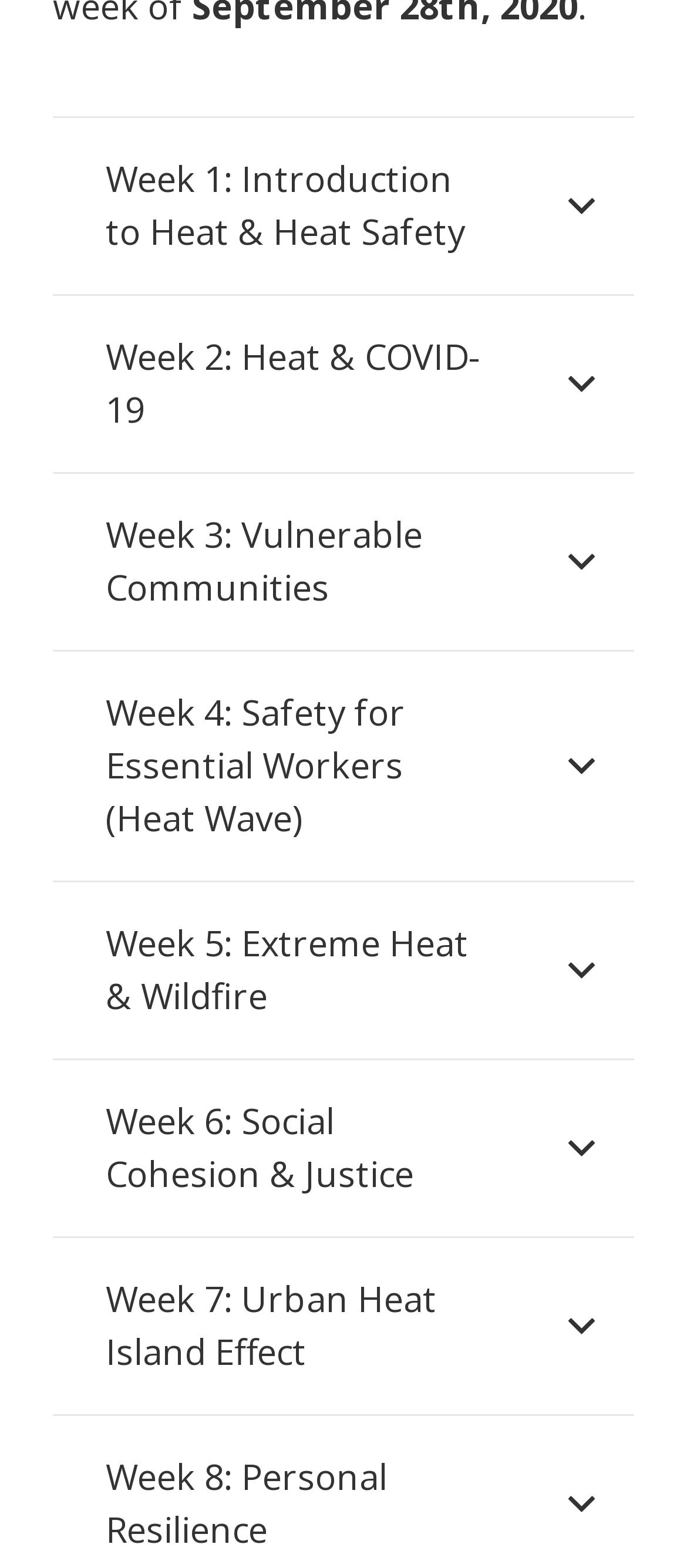From the given element description: "Week 2: Heat & COVID-19", find the bounding box for the UI element. Provide the coordinates as four float numbers between 0 and 1, in the order [left, top, right, bottom].

[0.077, 0.188, 0.923, 0.301]